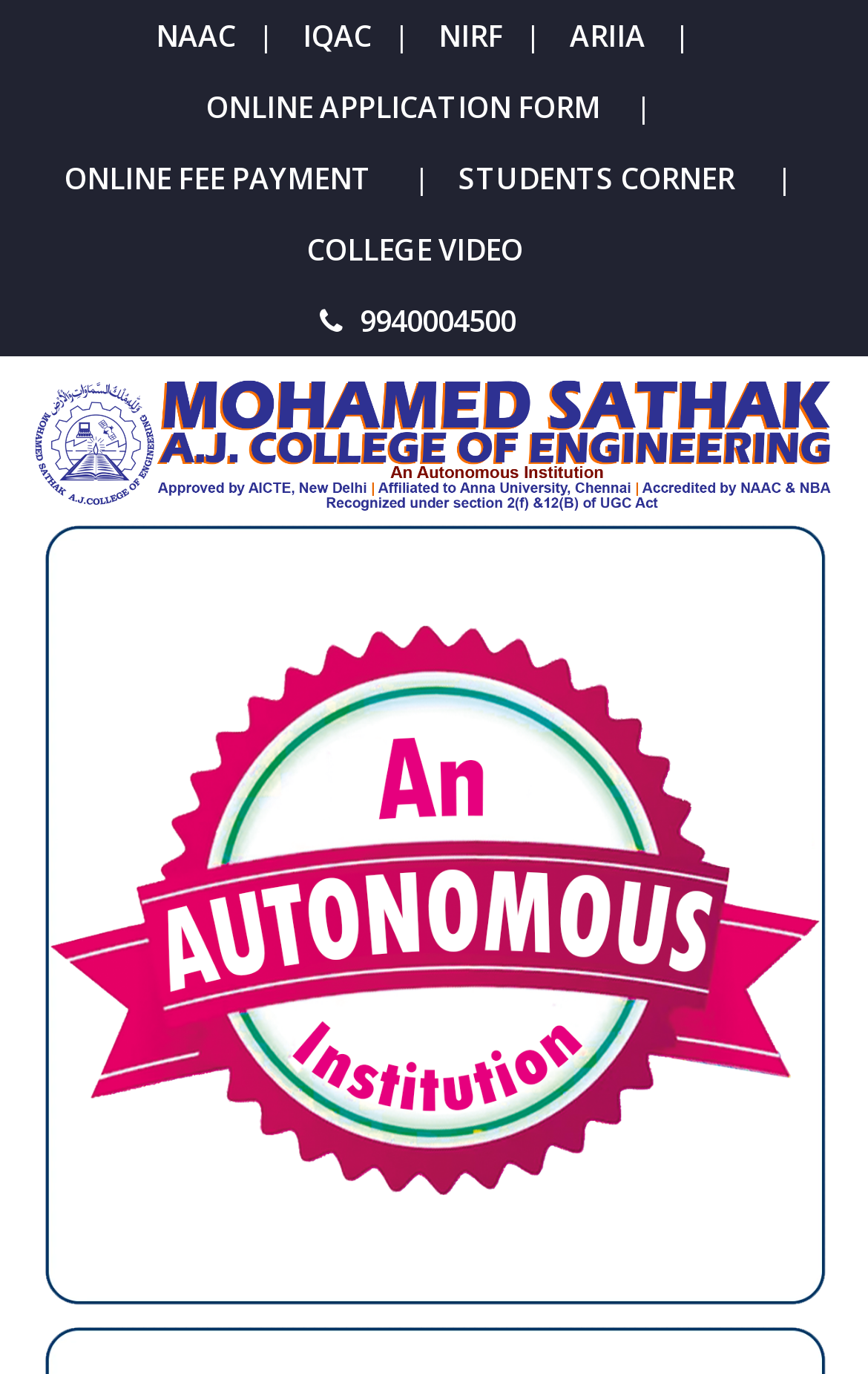Locate the bounding box of the UI element described in the following text: "Online Fee Payment".

[0.074, 0.115, 0.428, 0.144]